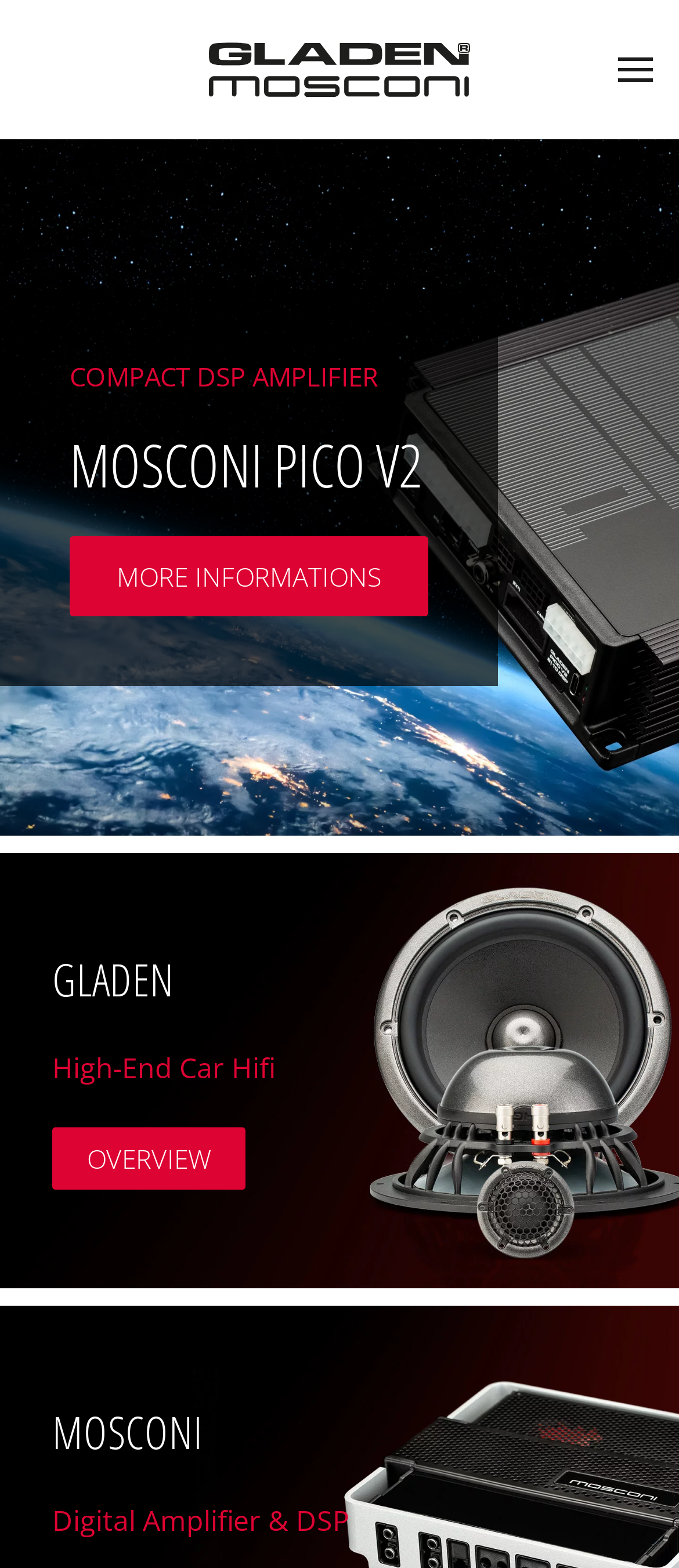Bounding box coordinates must be specified in the format (top-left x, top-left y, bottom-right x, bottom-right y). All values should be floating point numbers between 0 and 1. What are the bounding box coordinates of the UI element described as: aria-label="Back to home"

[0.308, 0.0, 0.692, 0.089]